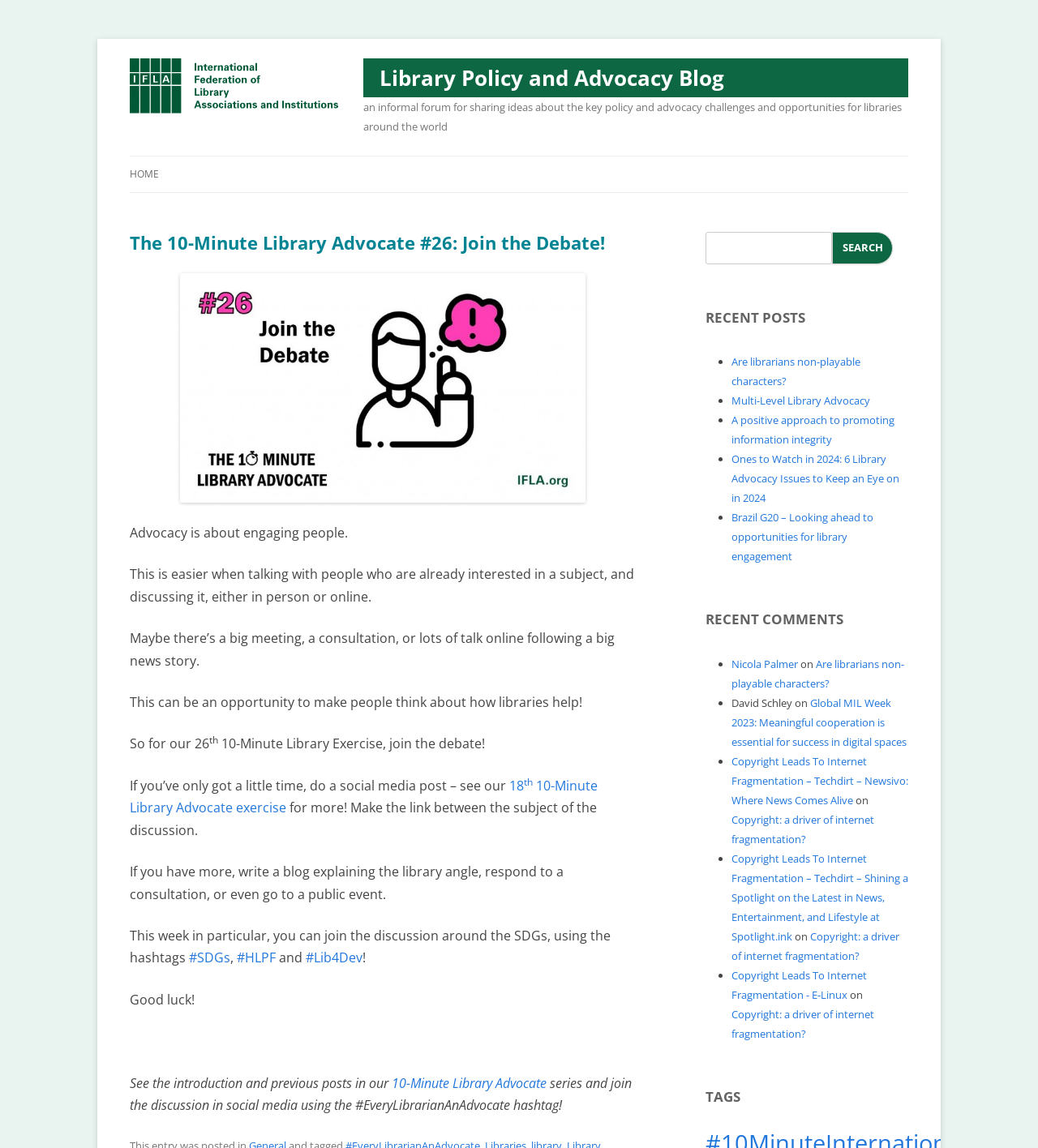How many recent posts are listed on the webpage?
Please give a detailed answer to the question using the information shown in the image.

The number of recent posts can be found by counting the list items under the 'RECENT POSTS' heading, which are marked with bullet points. There are 5 list items, each representing a recent post.